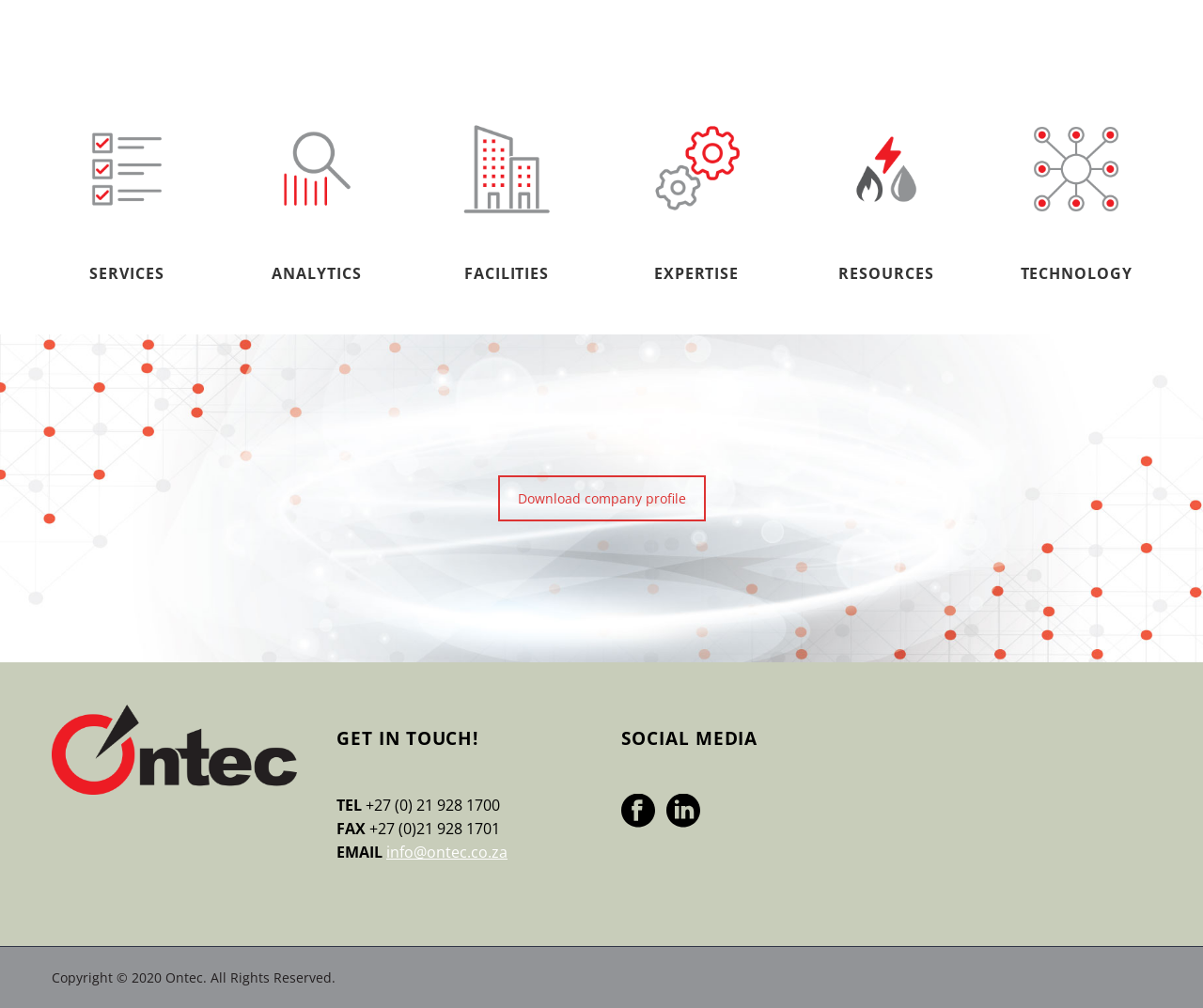Provide the bounding box coordinates for the UI element that is described as: "alt="Facilities 02"".

[0.359, 0.093, 0.484, 0.242]